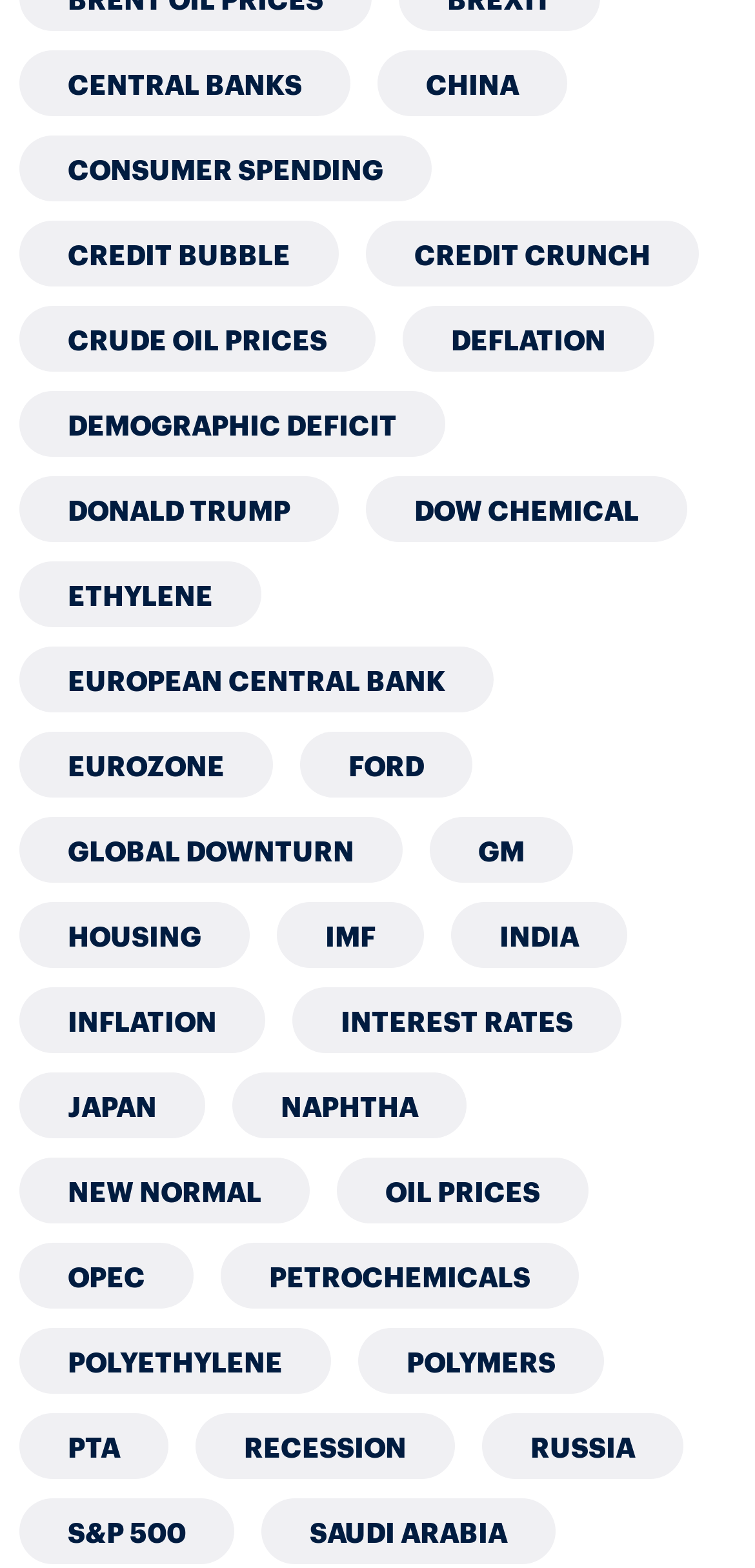How many links are related to countries?
Look at the image and answer the question using a single word or phrase.

6 links